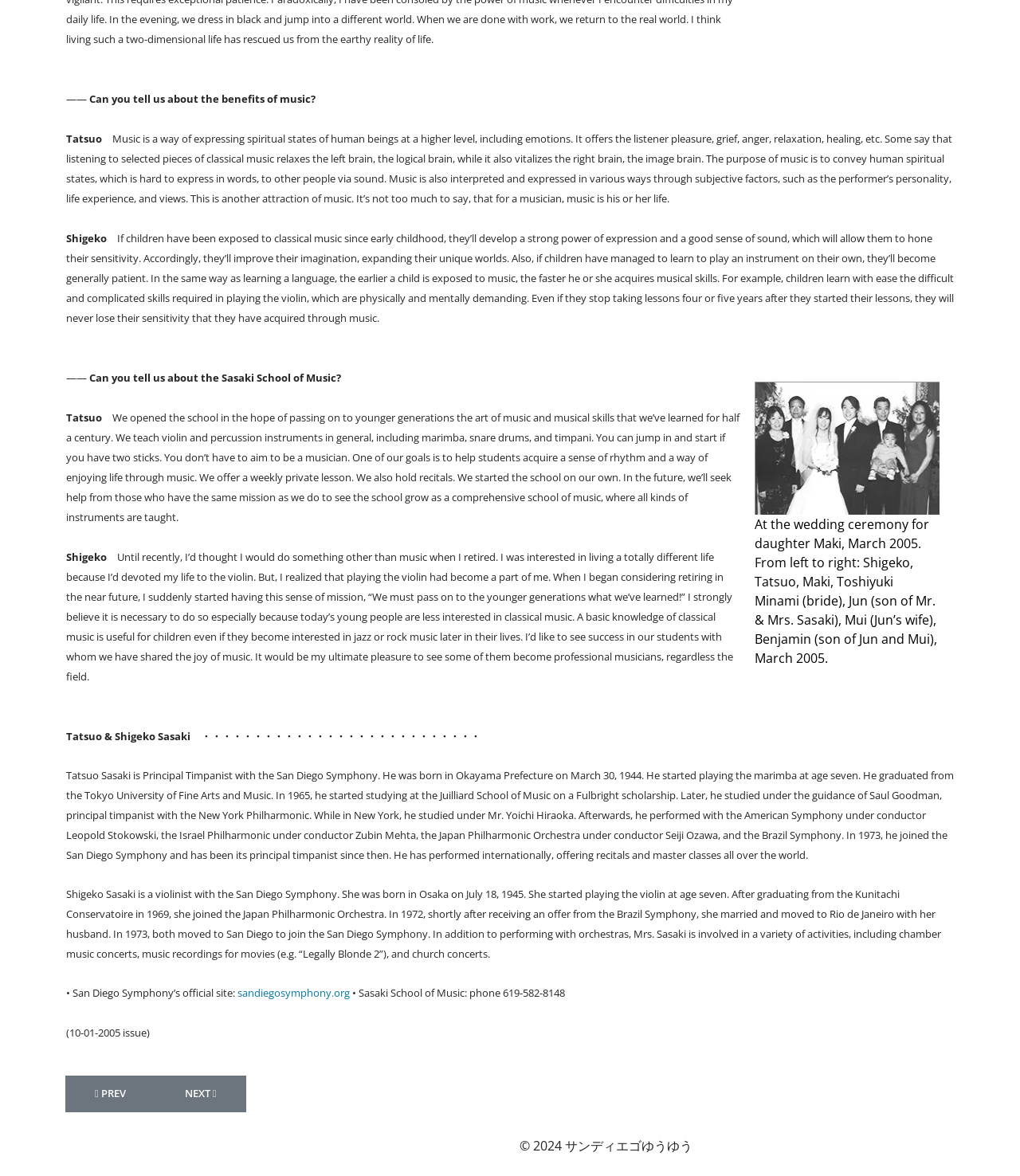Based on the element description "会社概要", predict the bounding box coordinates of the UI element.

[0.081, 0.967, 0.125, 0.983]